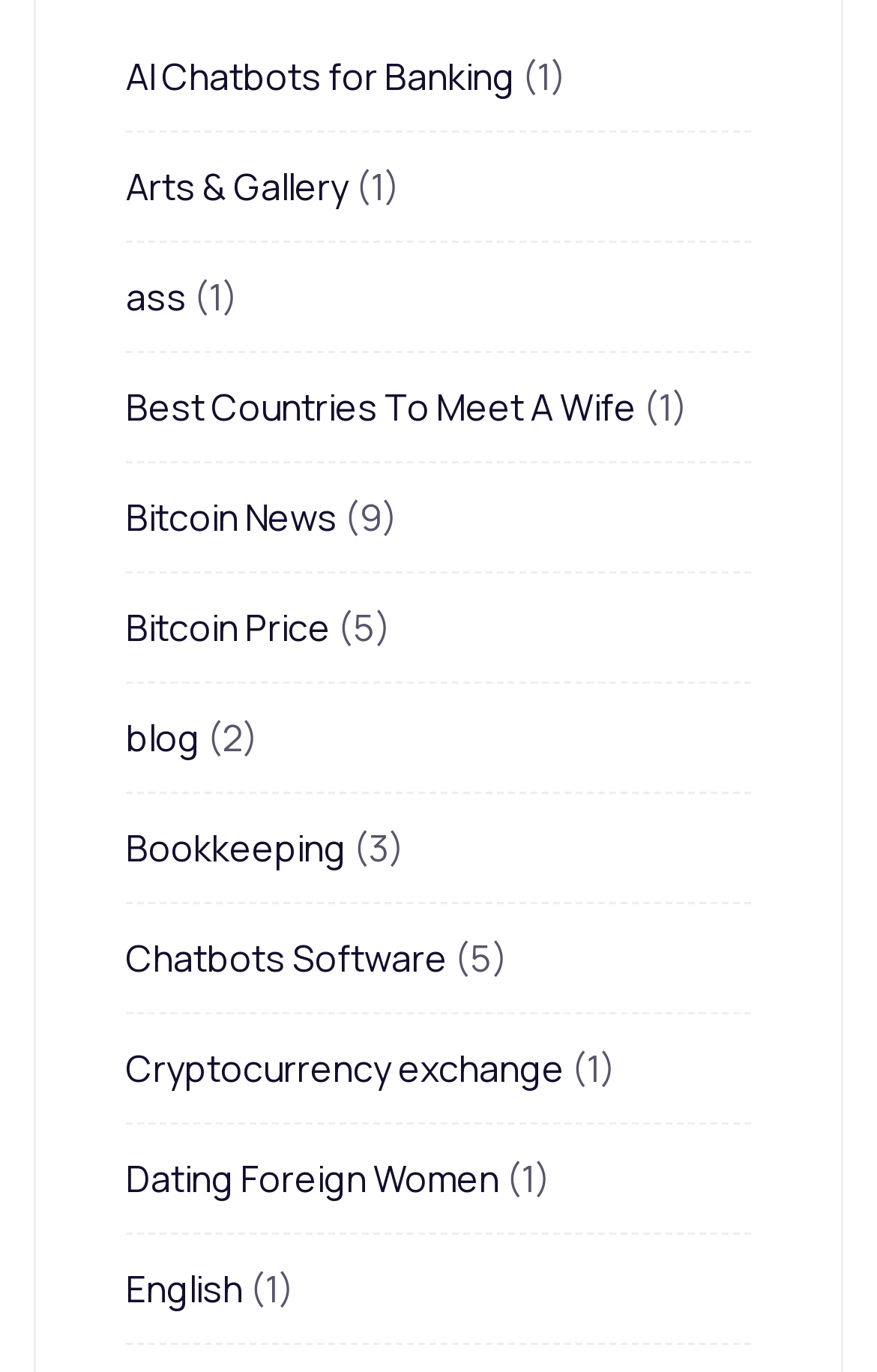Answer with a single word or phrase: 
How many StaticText elements are on the webpage?

9